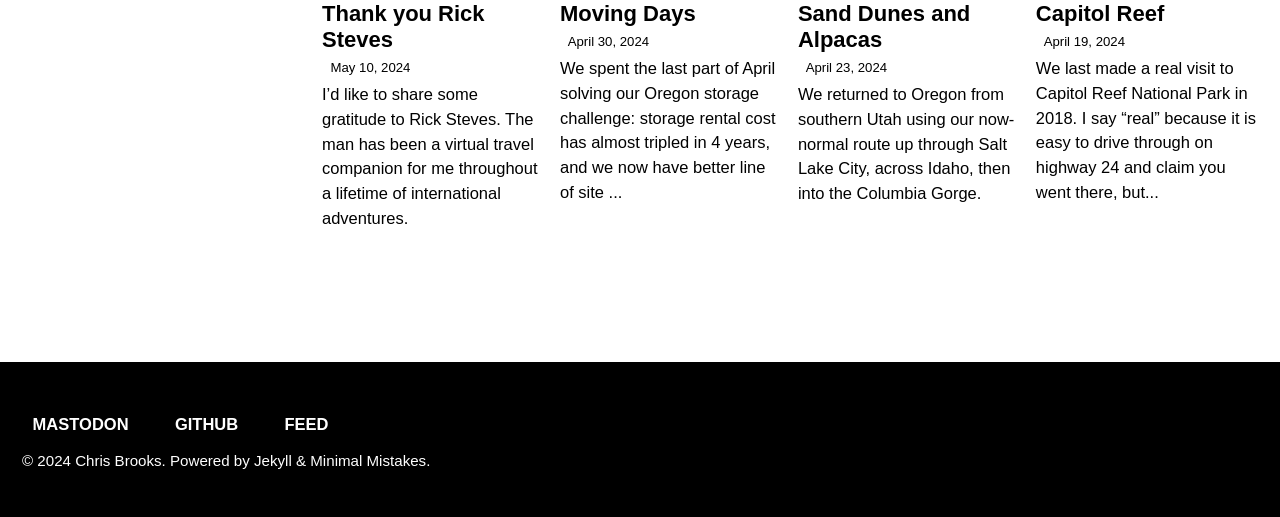Please identify the bounding box coordinates of the element that needs to be clicked to execute the following command: "Click on 'Capitol Reef'". Provide the bounding box using four float numbers between 0 and 1, formatted as [left, top, right, bottom].

[0.809, 0.002, 0.91, 0.05]